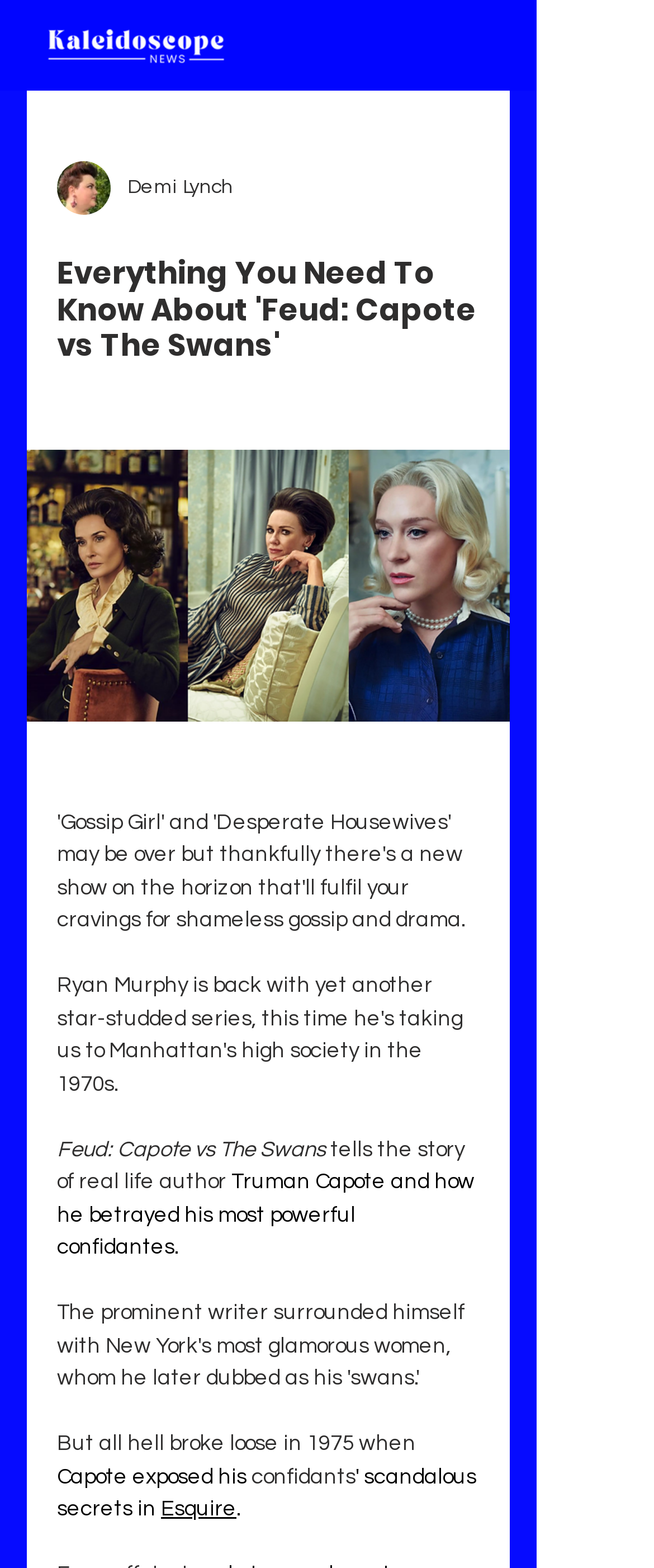Where is the link to Esquire located?
Refer to the image and provide a one-word or short phrase answer.

Below the text